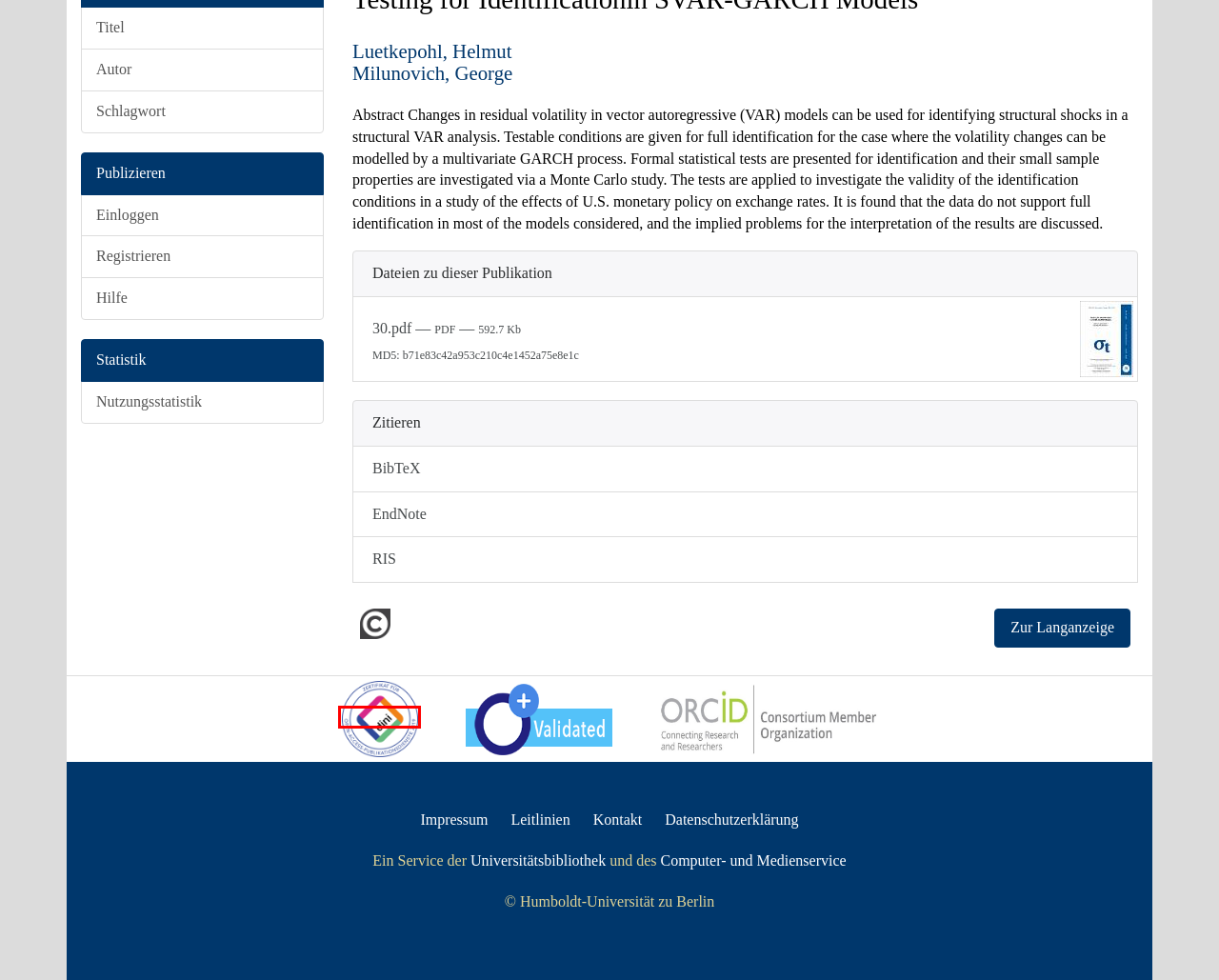Given a screenshot of a webpage with a red bounding box highlighting a UI element, determine which webpage description best matches the new webpage that appears after clicking the highlighted element. Here are the candidates:
A. ORCID
B. edoc-Server
C. OpenAIRE
D. Datenschutzhinweise — edoc-Server
E. Leitlinien für den edoc-Server — edoc-Server
F. In Copyright | Rights Statements
G. Universitätsbibliothek der Humboldt-Universität zu Berlin — Deutsch
H. DINI-Zertifikat - Deutsche Initiative für Netzwerkinformation e. V. (DINI)

H